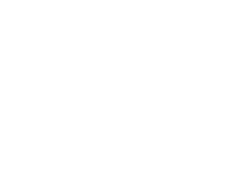Outline with detail what the image portrays.

The image features a stylized logo associated with the Wallace River Golf Course. Rendered in a simplistic and elegant design, it showcases the golf course's branding effectively. Positioned within a slideshow presentation on the Northern Community Curling Club's website, it likely promotes the course as one of the sponsors. The overall aesthetic and placement underscore the community’s emphasis on recreational activities and partnerships with local businesses, reflecting a commitment to enhancing social and recreational engagement.